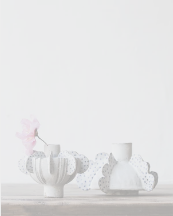What color is the flower in the first vase?
Use the information from the screenshot to give a comprehensive response to the question.

According to the caption, the first vase holds a soft pink flower, which adds a touch of color to the scene.